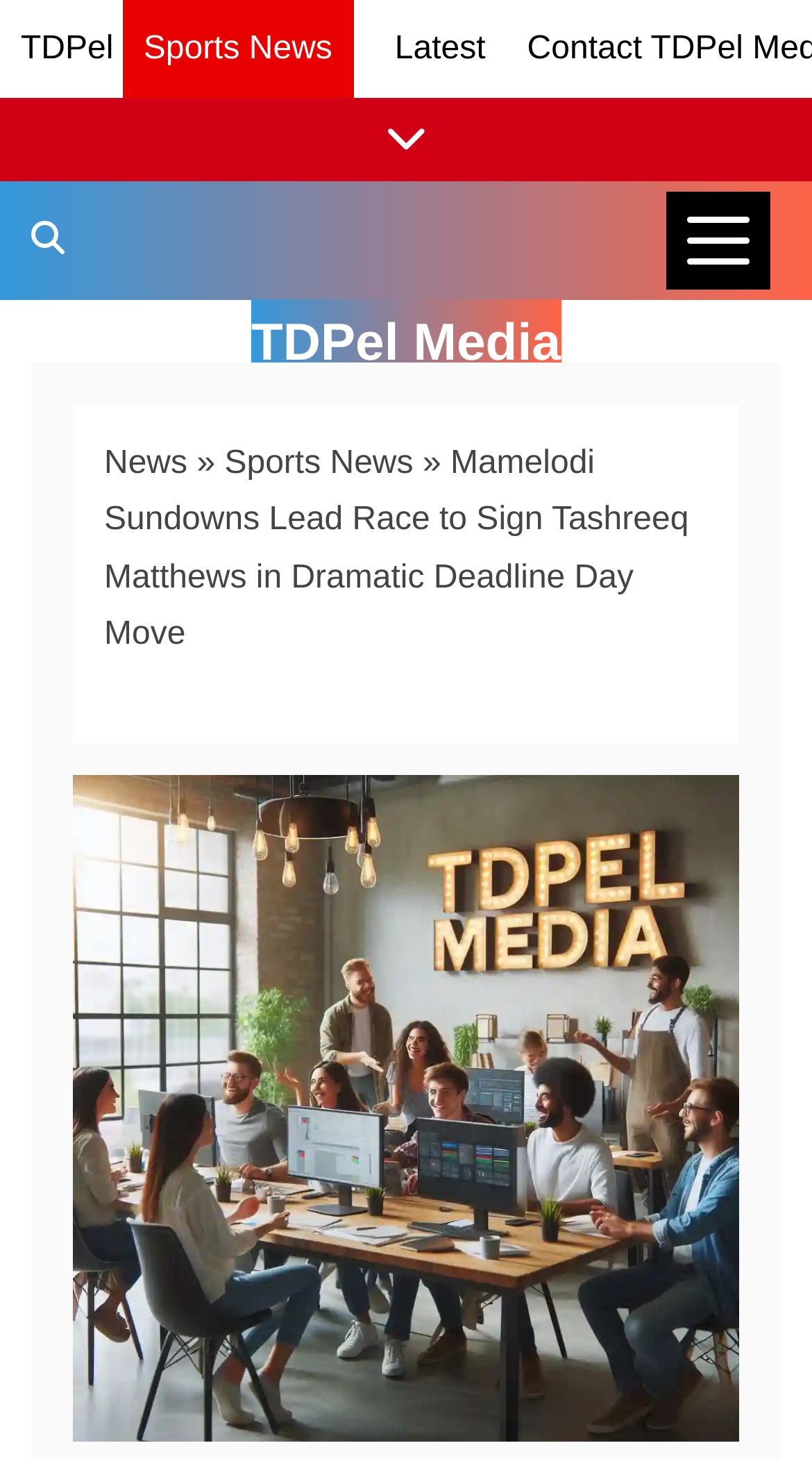Answer the question using only one word or a concise phrase: Is there a search function on the page?

Yes